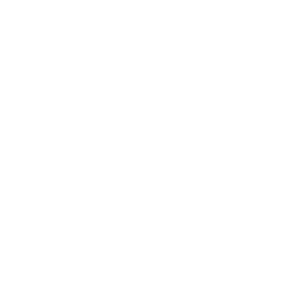Give a thorough explanation of the elements present in the image.

The image features a size chart specifically designed for House Flags and Outdoor Flags. It serves as a visual guide to help customers select the appropriate size for their flag purchases. The chart likely includes various options and dimensions to ensure that customers can make informed decisions based on their needs. This resource is essential for ensuring compatibility with flagpoles and for enhancing customers' overall satisfaction with their purchases.